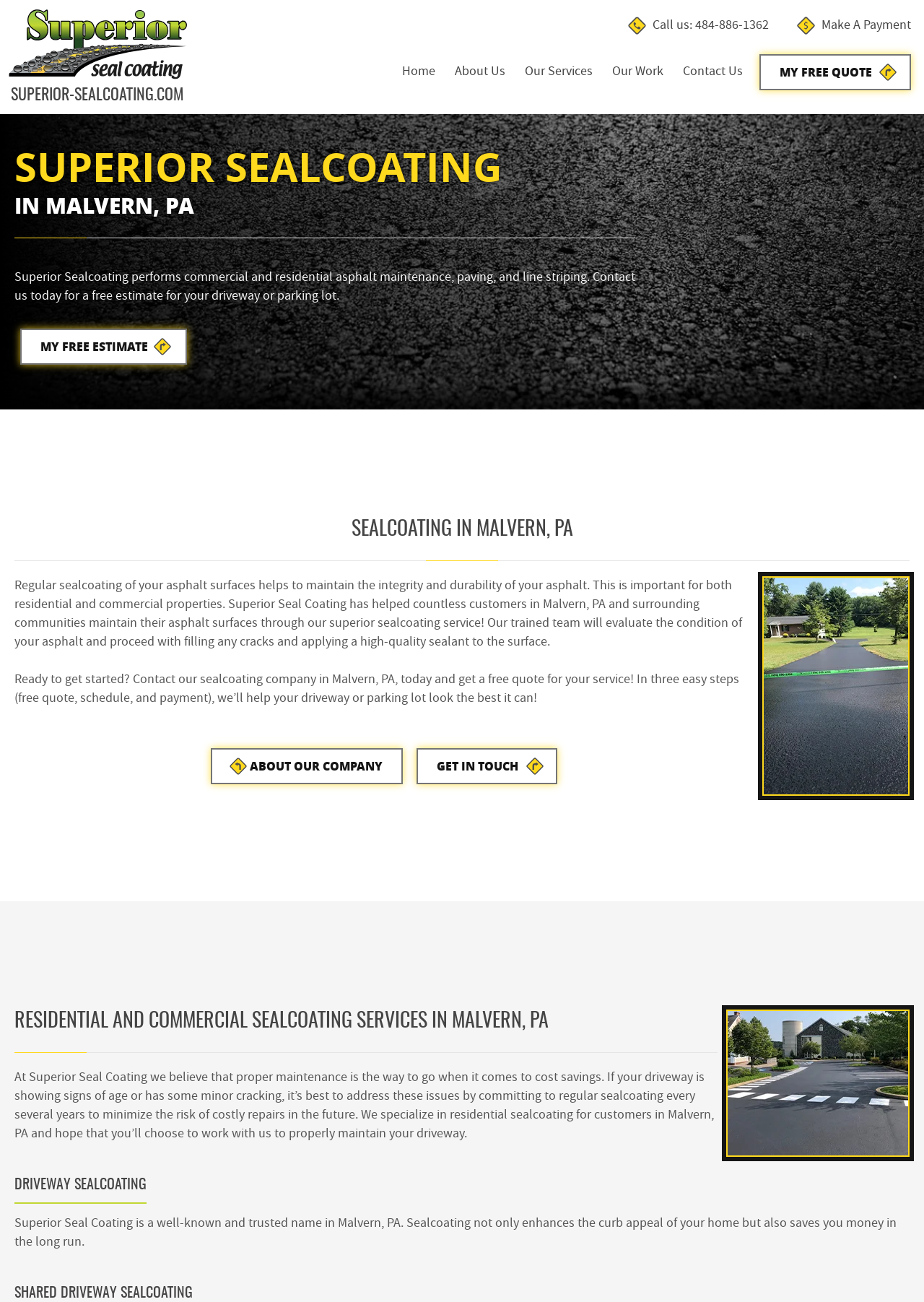Locate the bounding box coordinates of the clickable region to complete the following instruction: "Click the 'MY FREE QUOTE' button."

[0.822, 0.041, 0.986, 0.069]